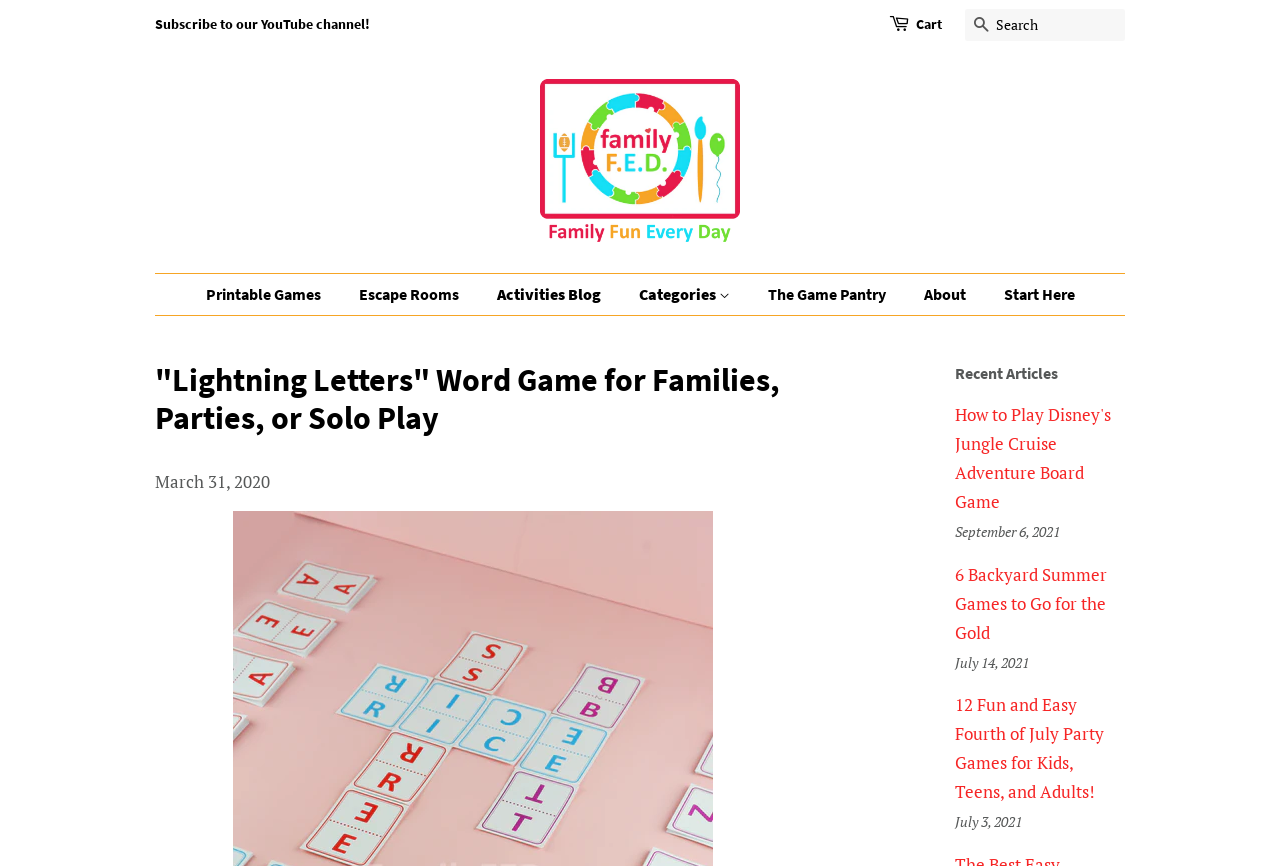Please find the bounding box coordinates for the clickable element needed to perform this instruction: "Subscribe to our YouTube channel!".

[0.121, 0.017, 0.289, 0.038]